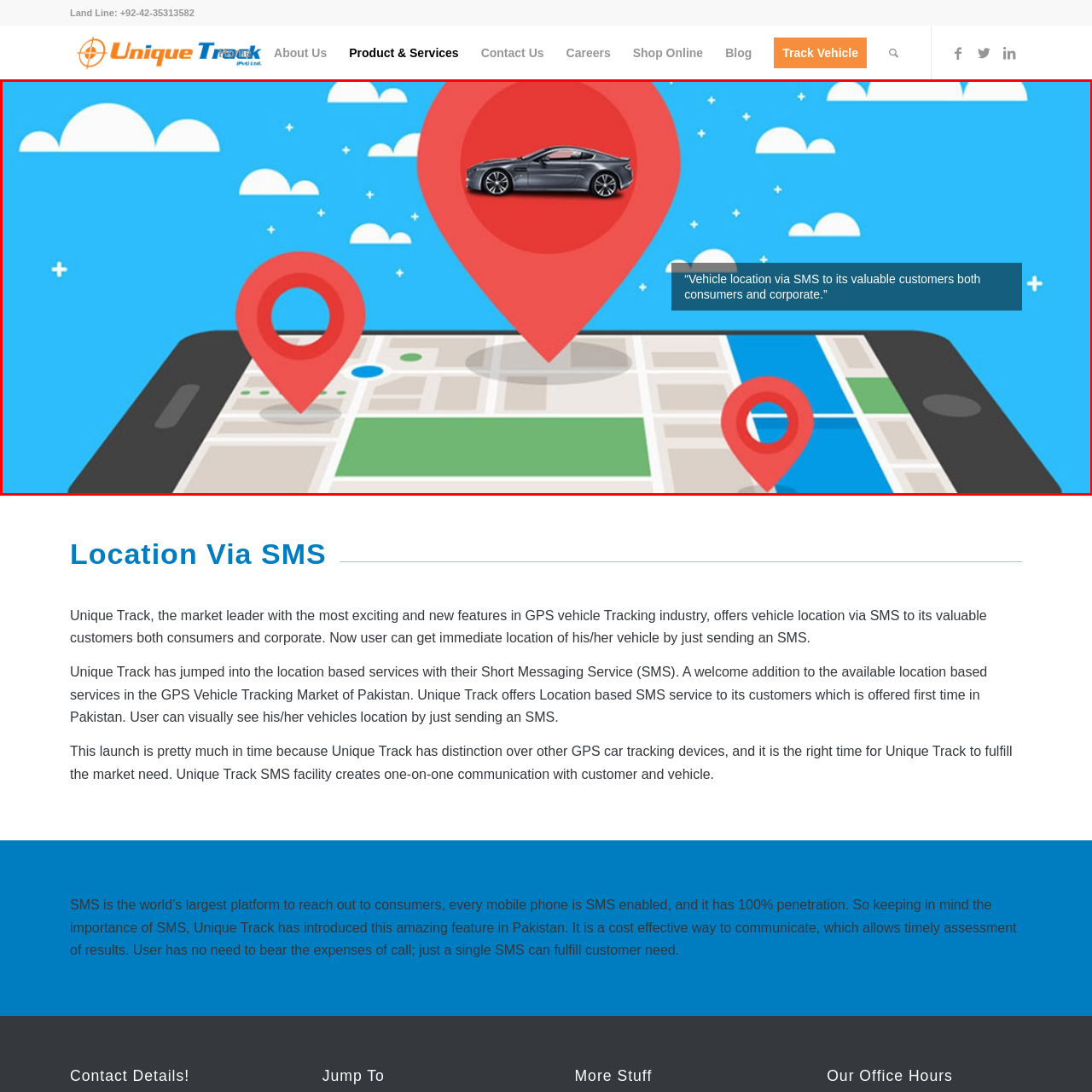What is the shape of the location marker?
Please examine the image within the red bounding box and provide your answer using just one word or phrase.

Circular